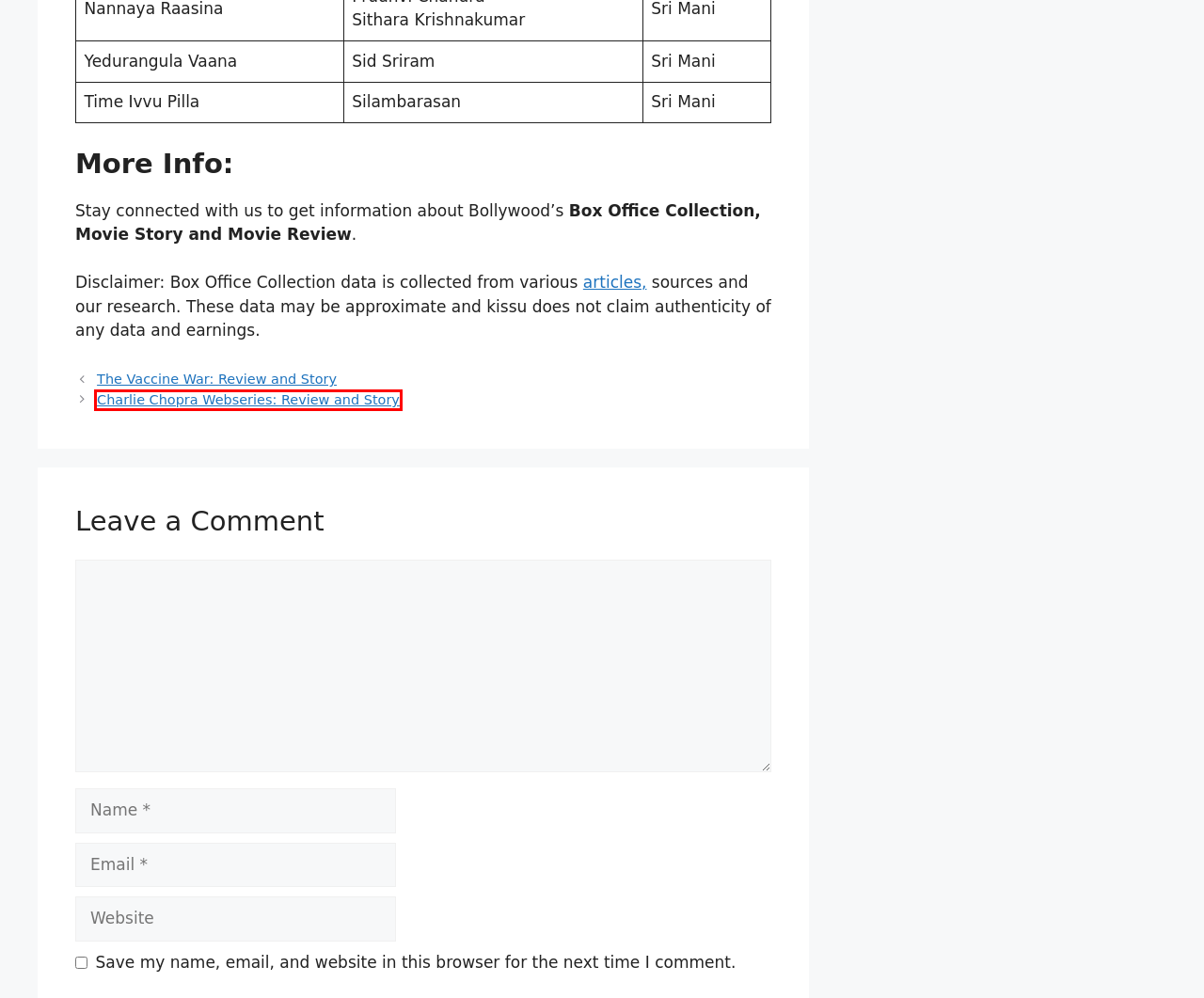Examine the screenshot of the webpage, noting the red bounding box around a UI element. Pick the webpage description that best matches the new page after the element in the red bounding box is clicked. Here are the candidates:
A. Term & Condition - Kissu
B. Naa Saami Ranga: Review - Kissu
C. Fighter Movie: Review - Kissu
D. Main Atal Hoon: Review - Kissu
E. Indian Police Force Series: Review - Kissu
F. The Vaccine War: Review and Story - Kissu
G. Charlie Chopra Webseries: Review and Story - Kissu
H. Movie Review - Kissu

G